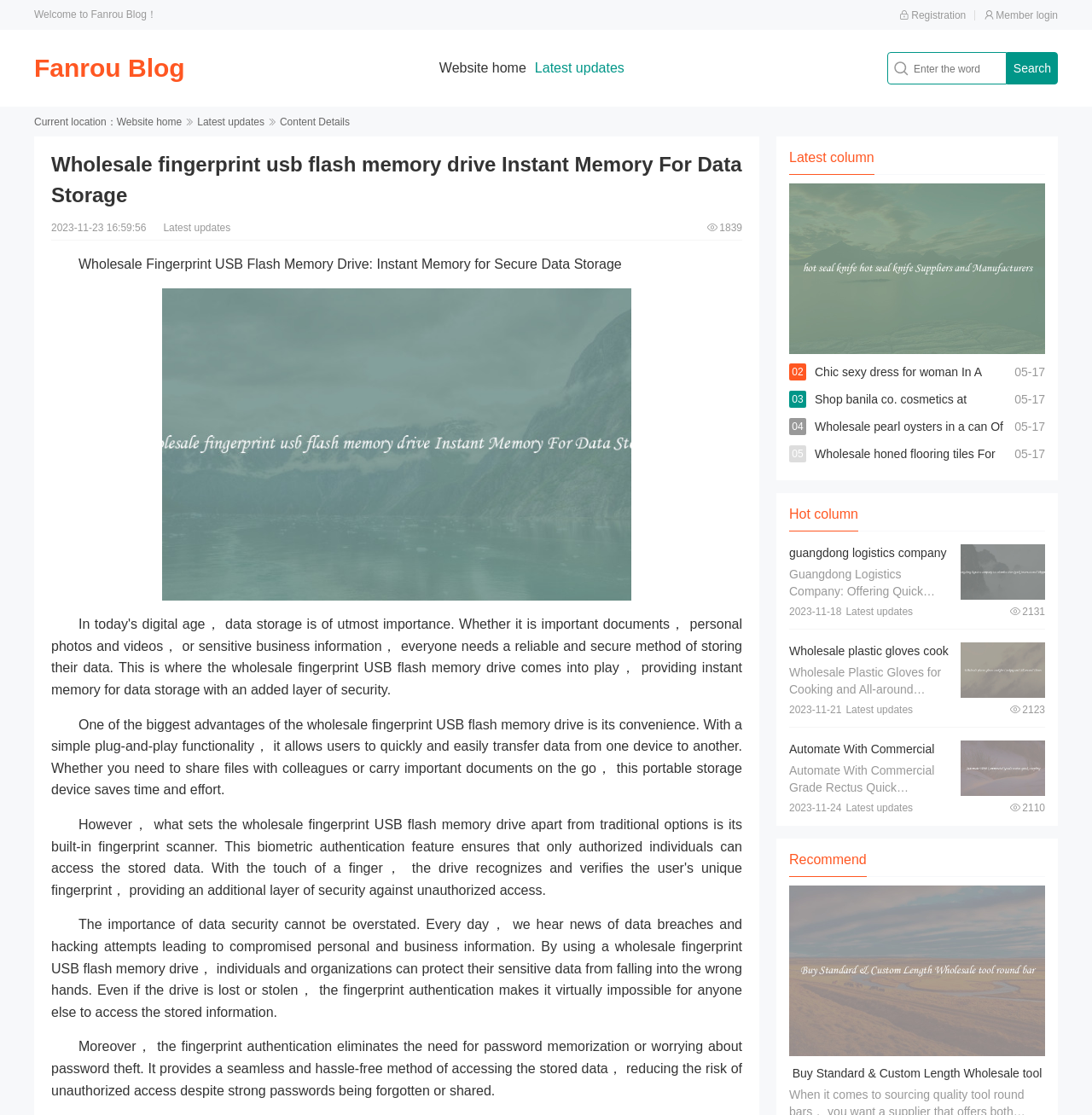What is the category of the 'Chic sexy dress for woman' article?
Answer the question with a single word or phrase, referring to the image.

Latest column